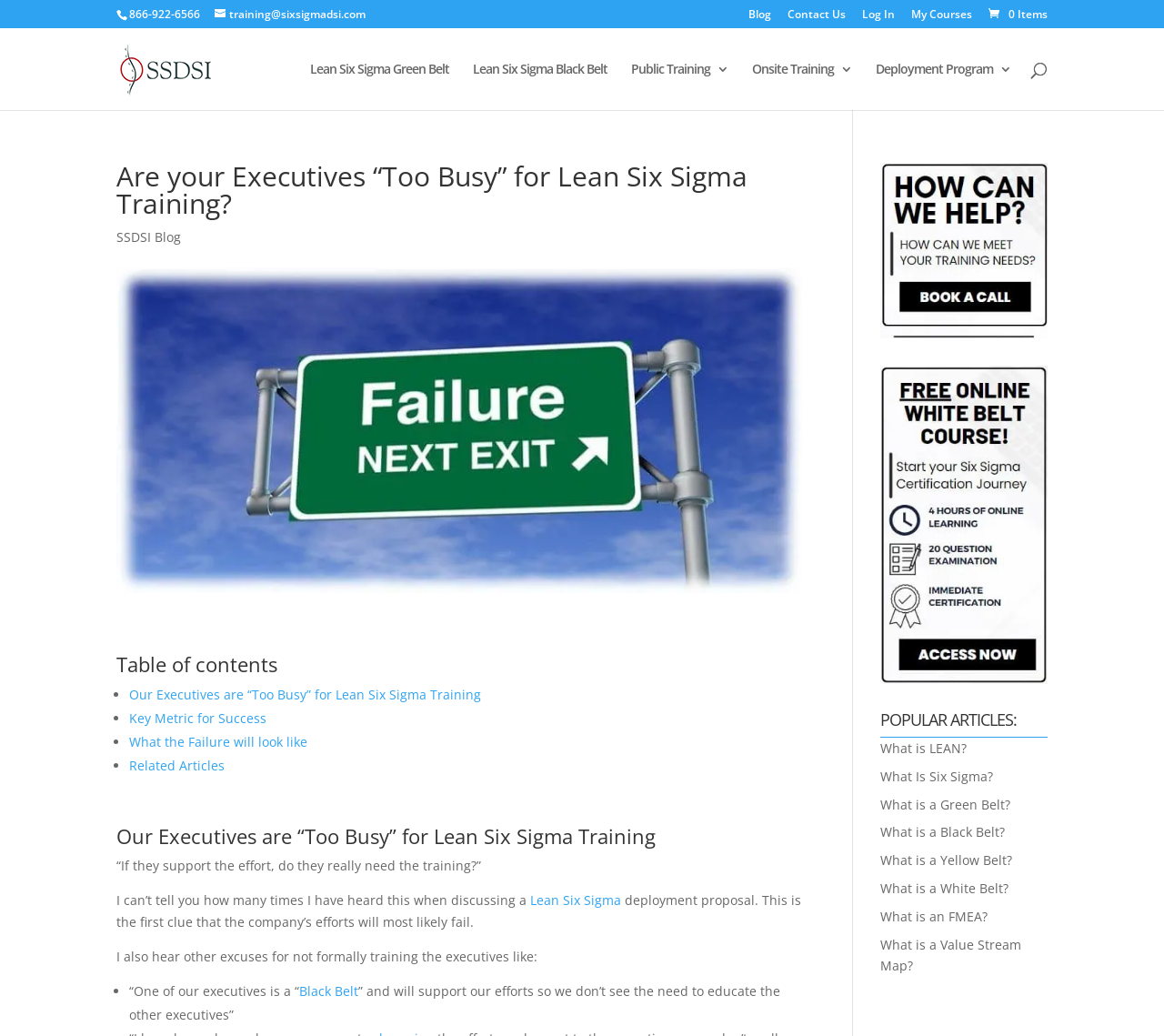Identify the bounding box of the UI component described as: "alt="Sixsigma DSI"".

[0.103, 0.057, 0.181, 0.074]